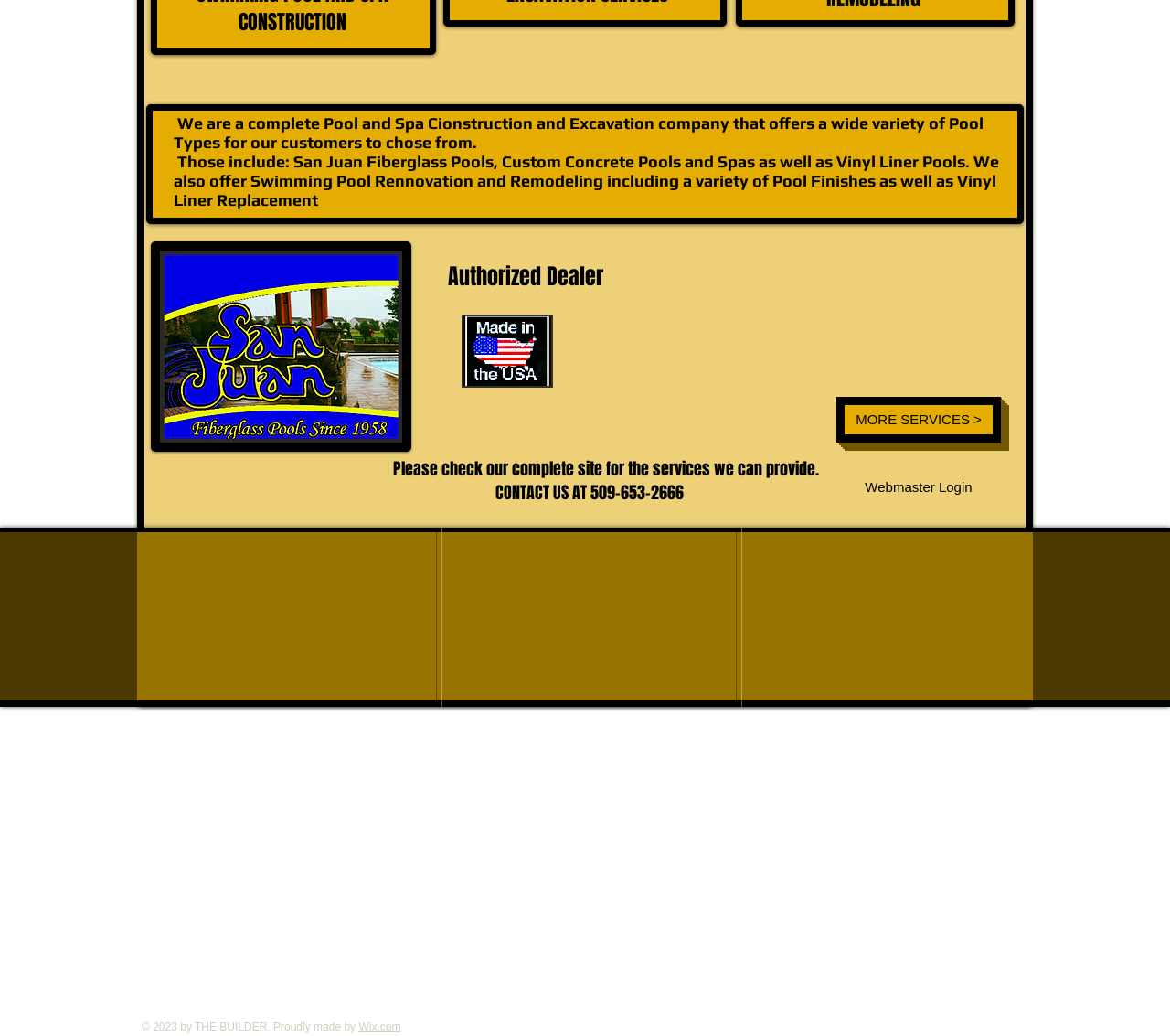Locate the bounding box of the UI element defined by this description: "Webmaster Login". The coordinates should be given as four float numbers between 0 and 1, formatted as [left, top, right, bottom].

[0.715, 0.454, 0.855, 0.485]